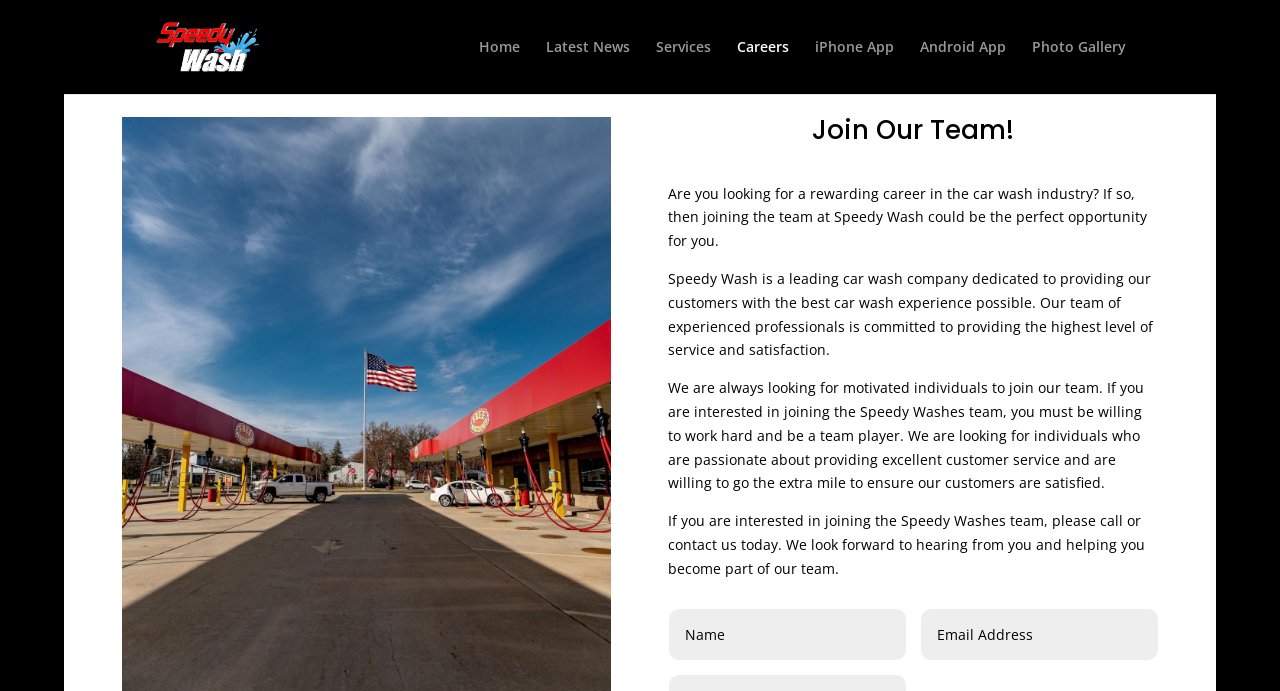How can I join the Speedy Wash team?
Refer to the image and give a detailed response to the question.

The webpage suggests that if you are interested in joining the Speedy Wash team, you should call or contact them. This information is obtained from the StaticText element with the description 'If you are interested in joining the Speedy Washes team, please call or contact us today.'